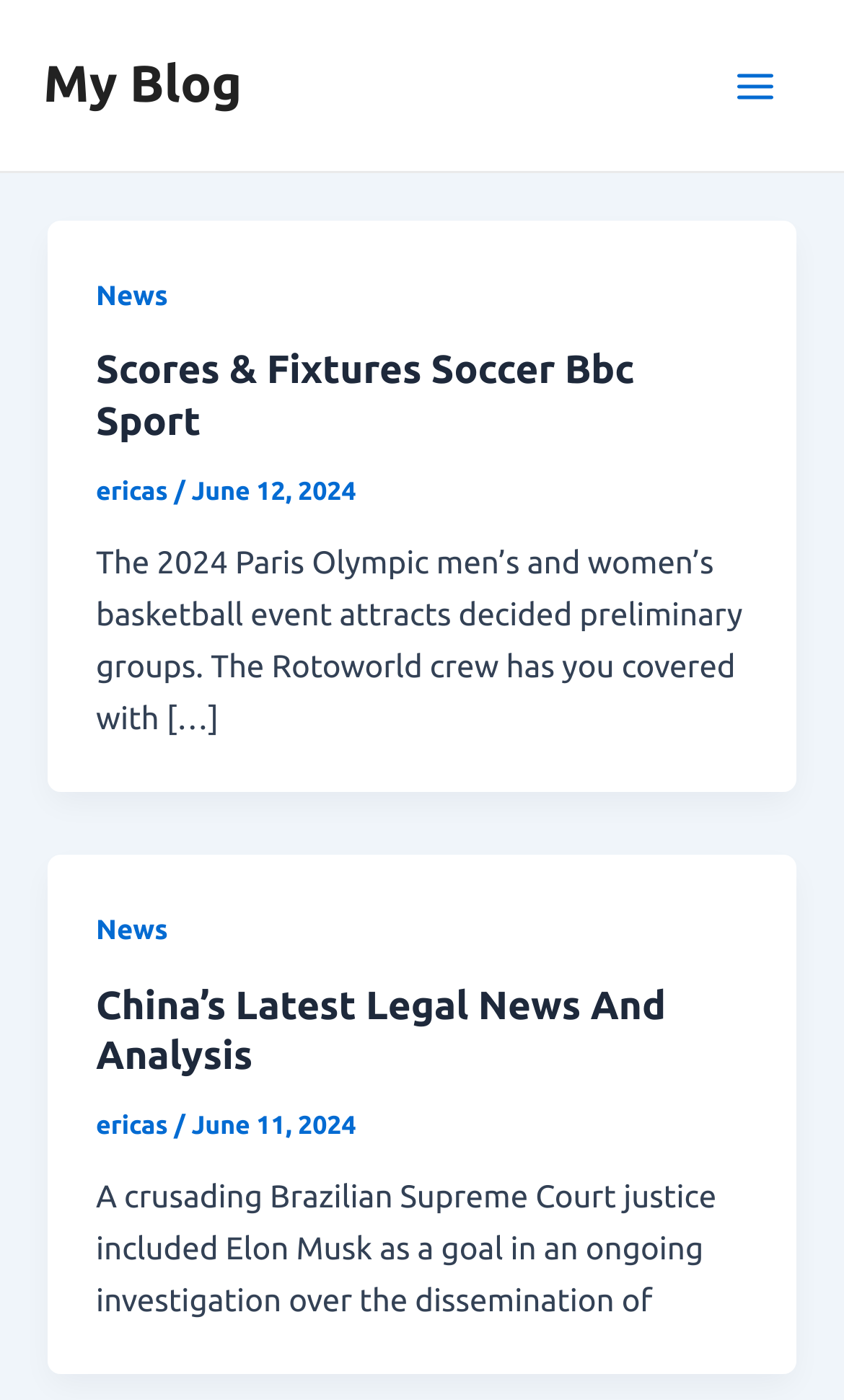Please specify the bounding box coordinates for the clickable region that will help you carry out the instruction: "View the 'China’s Latest Legal News And Analysis' article".

[0.114, 0.701, 0.886, 0.775]